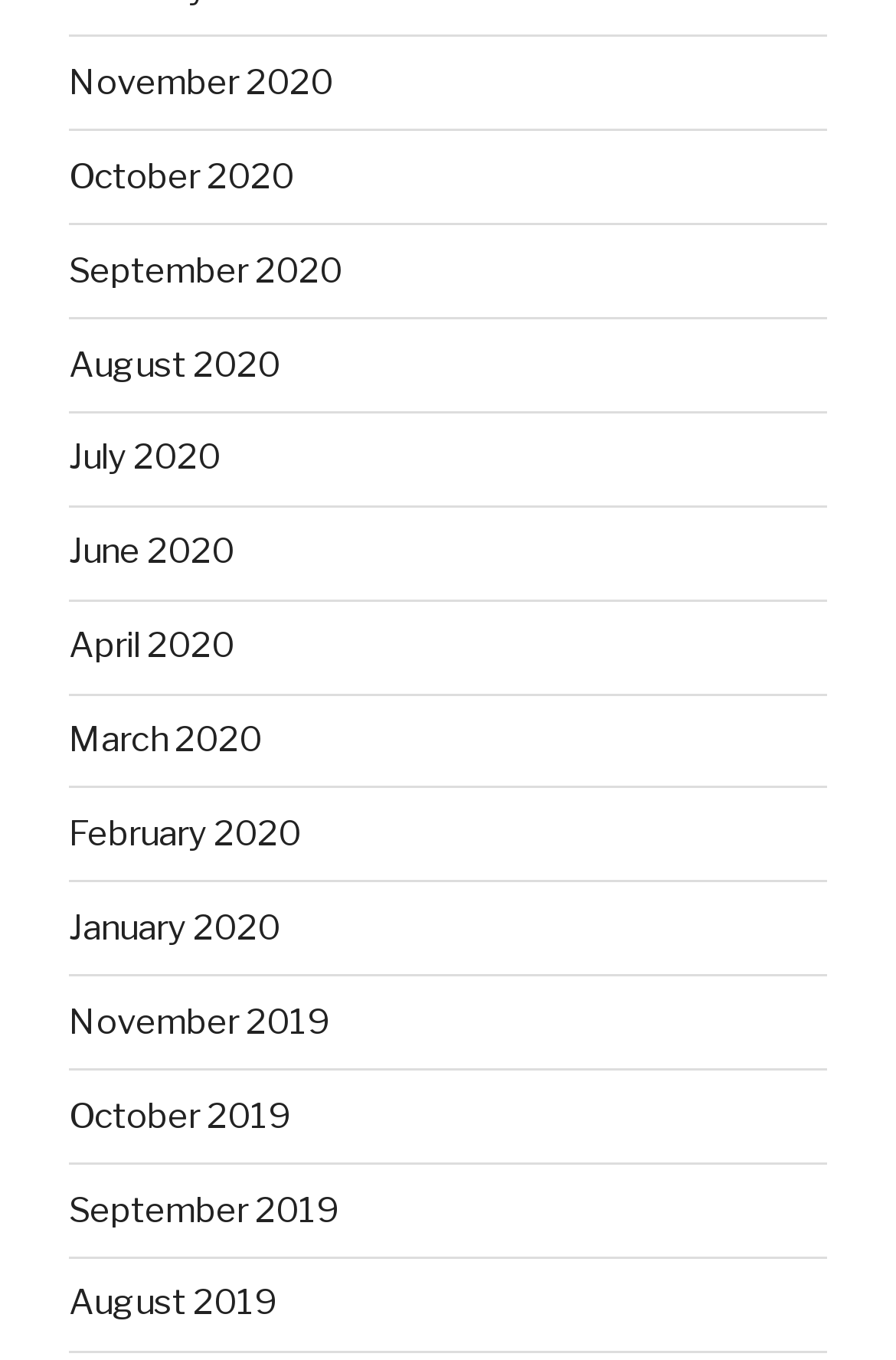Determine the coordinates of the bounding box that should be clicked to complete the instruction: "view January 2020". The coordinates should be represented by four float numbers between 0 and 1: [left, top, right, bottom].

[0.077, 0.667, 0.313, 0.697]